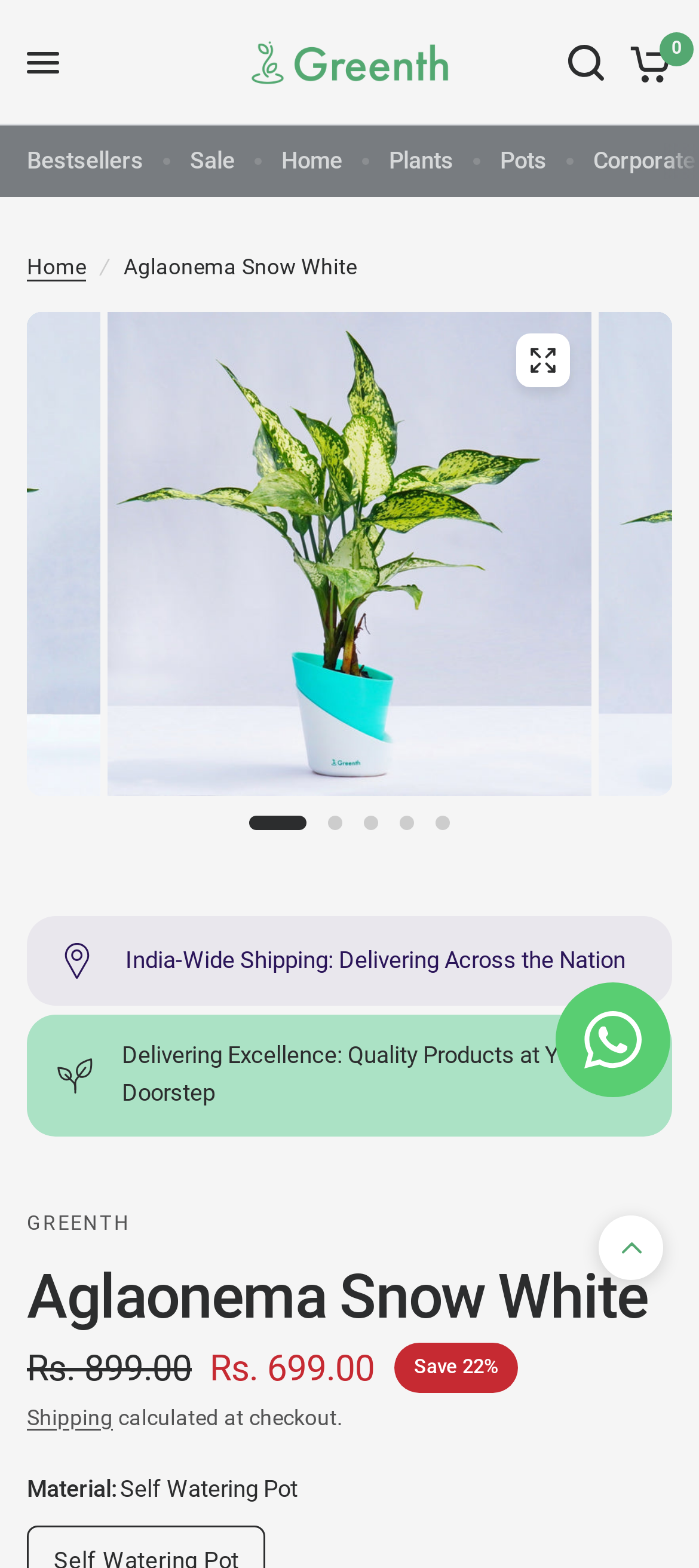What is the original price of the product?
Could you give a comprehensive explanation in response to this question?

I found the original price of the product by looking at the deleted text element on the webpage, which says 'Rs. 899.00'.